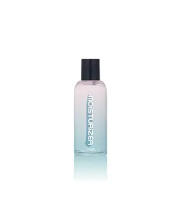Offer a comprehensive description of the image.

This image features a sleek, modern bottle of moisturizer, designed with a minimalist aesthetic. The bottle is made of translucent material, transitioning from a soft white to a light blue gradient, exuding a fresh and clean look. A distinctive black cap tops the bottle, adding a touch of sophistication. Prominently displayed on the front of the bottle is the word “MOISTURIZER” in bold, contemporary typography, making it clear that this product is intended for skin hydration. The overall design reflects a focus on purity and efficacy, appealing to those seeking a stylish and effective addition to their skincare routine. This product is part of the related offerings, highlighting its potential role in enhancing one's beauty regimen.